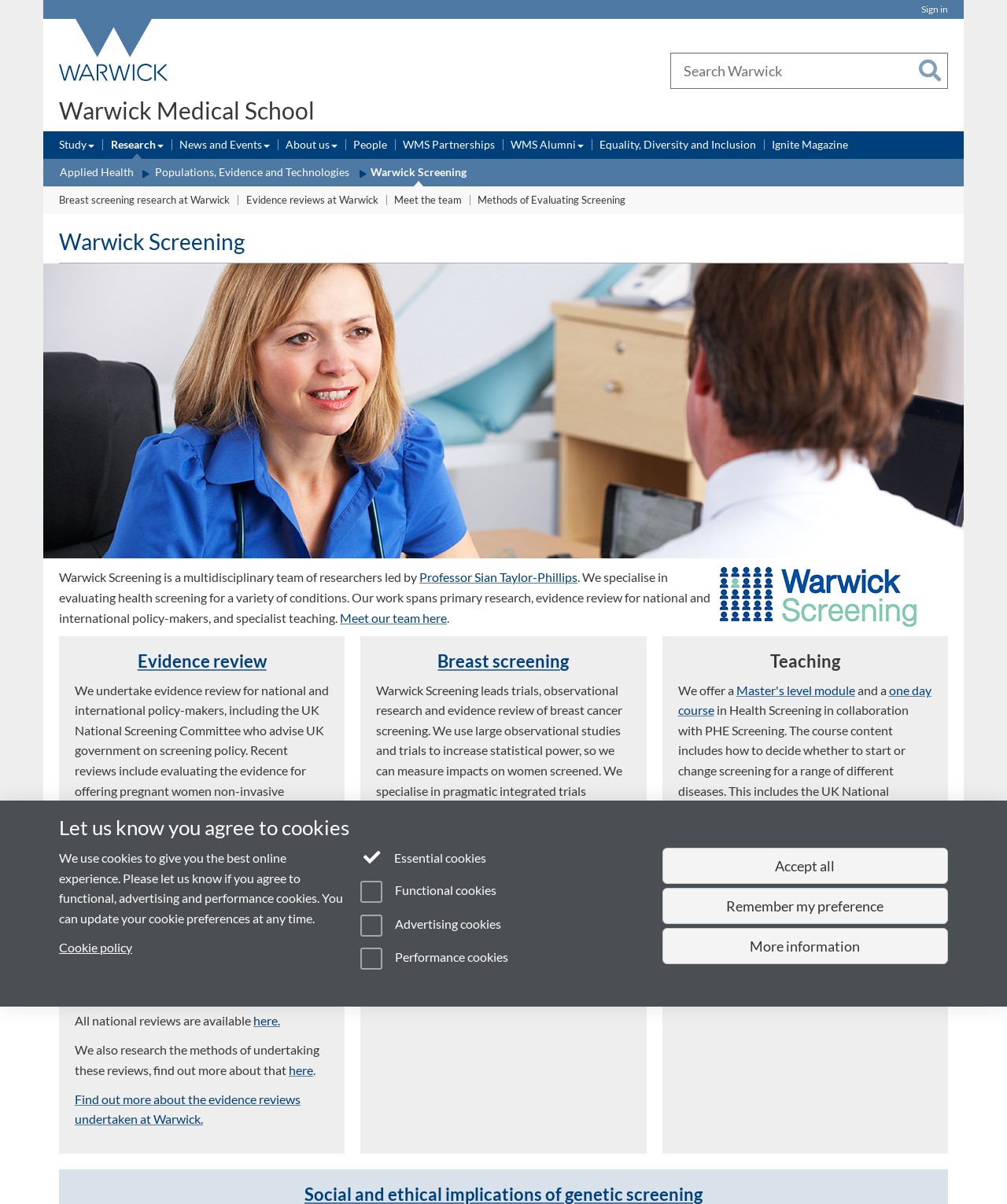Identify the bounding box coordinates of the clickable region to carry out the given instruction: "Visit University of Warwick homepage".

[0.051, 0.016, 0.176, 0.068]